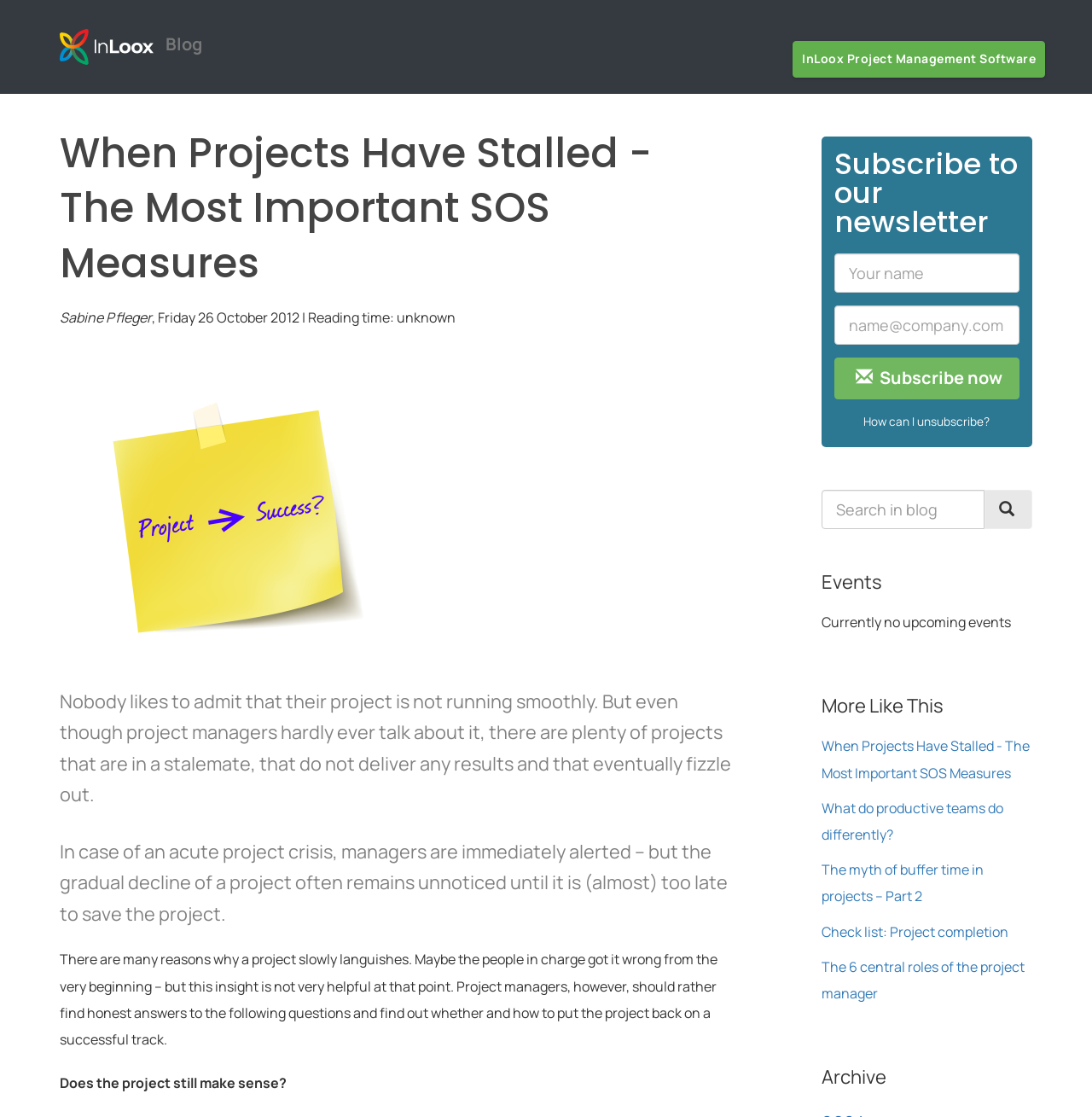Please determine the bounding box coordinates of the section I need to click to accomplish this instruction: "Subscribe to the newsletter".

[0.764, 0.32, 0.934, 0.357]